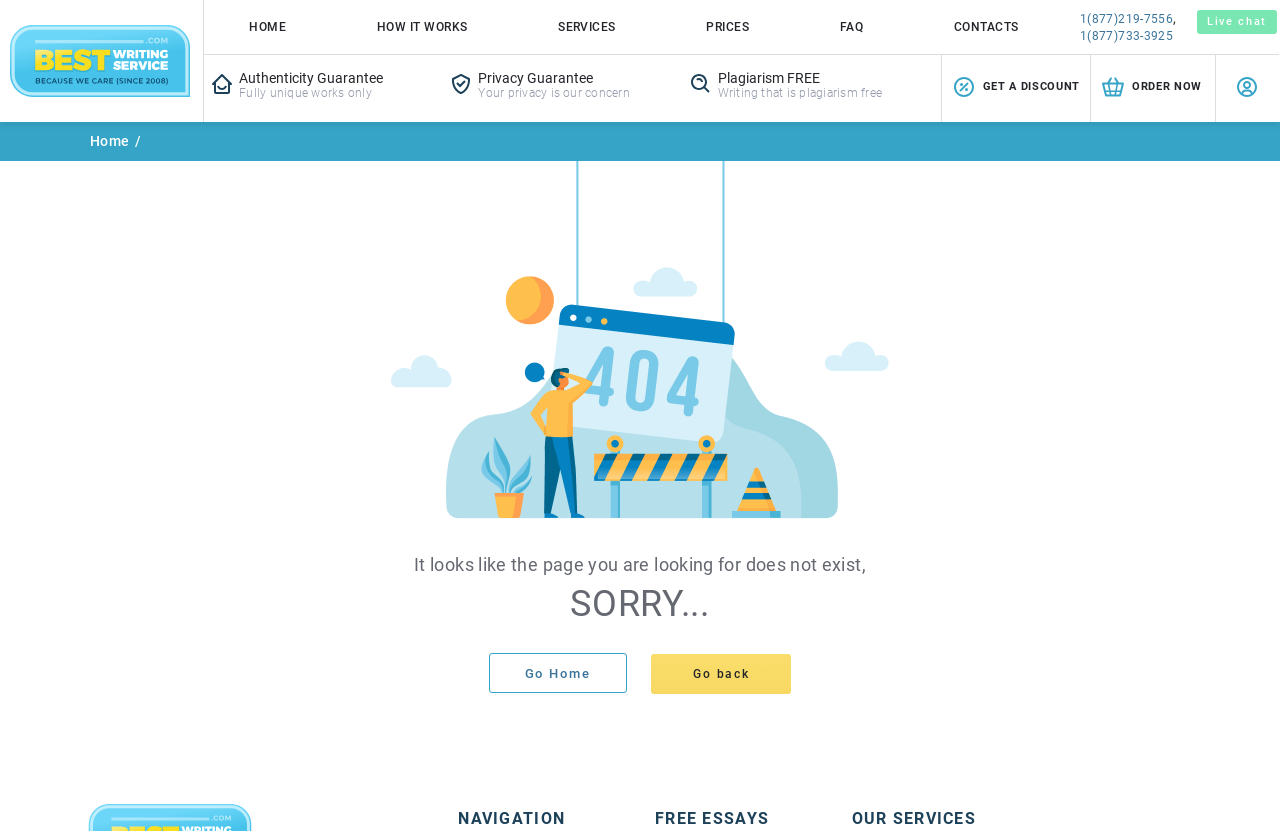Please provide the bounding box coordinates for the element that needs to be clicked to perform the instruction: "Order now". The coordinates must consist of four float numbers between 0 and 1, formatted as [left, top, right, bottom].

[0.852, 0.066, 0.947, 0.147]